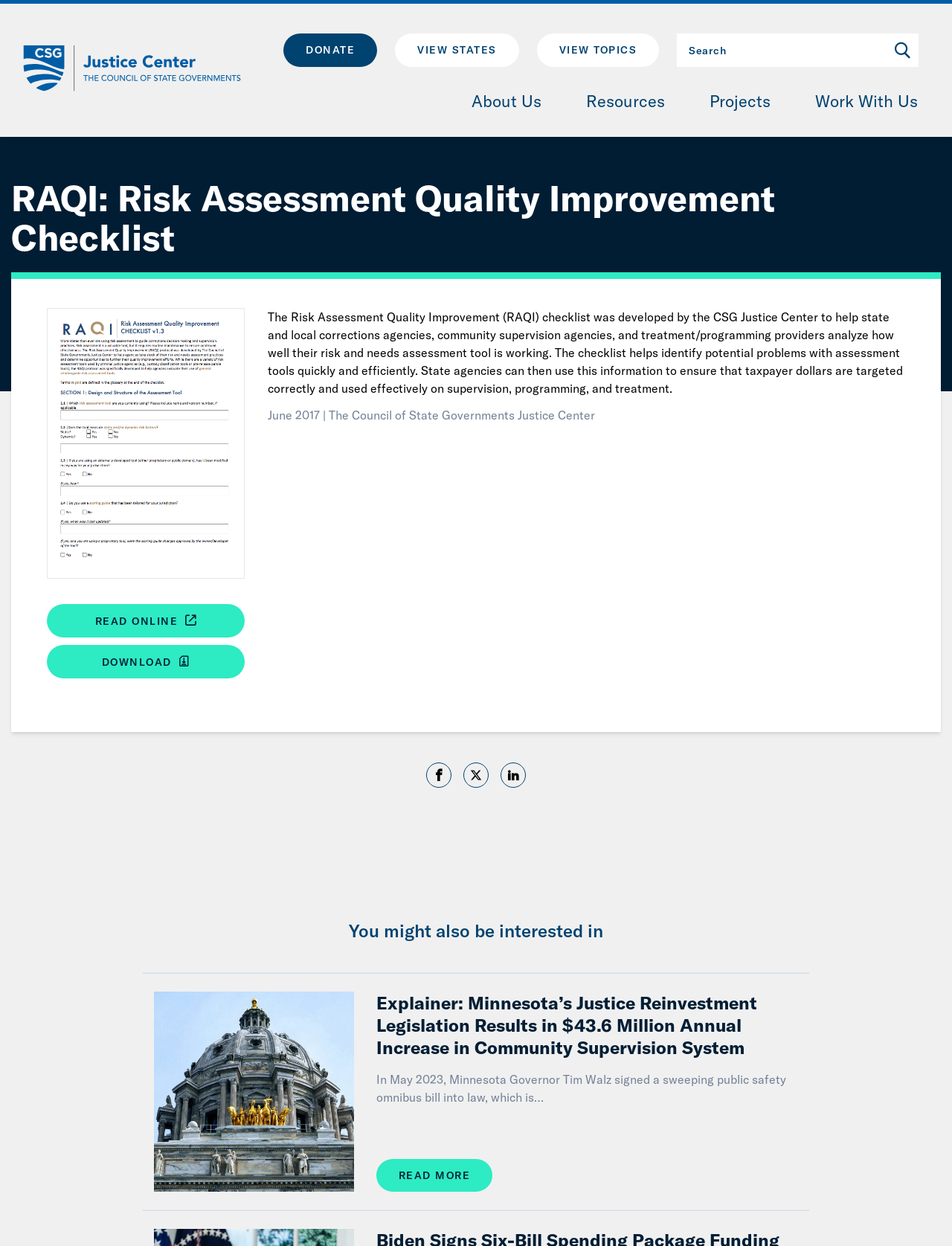Who developed the RAQI checklist?
Give a one-word or short-phrase answer derived from the screenshot.

CSG Justice Center